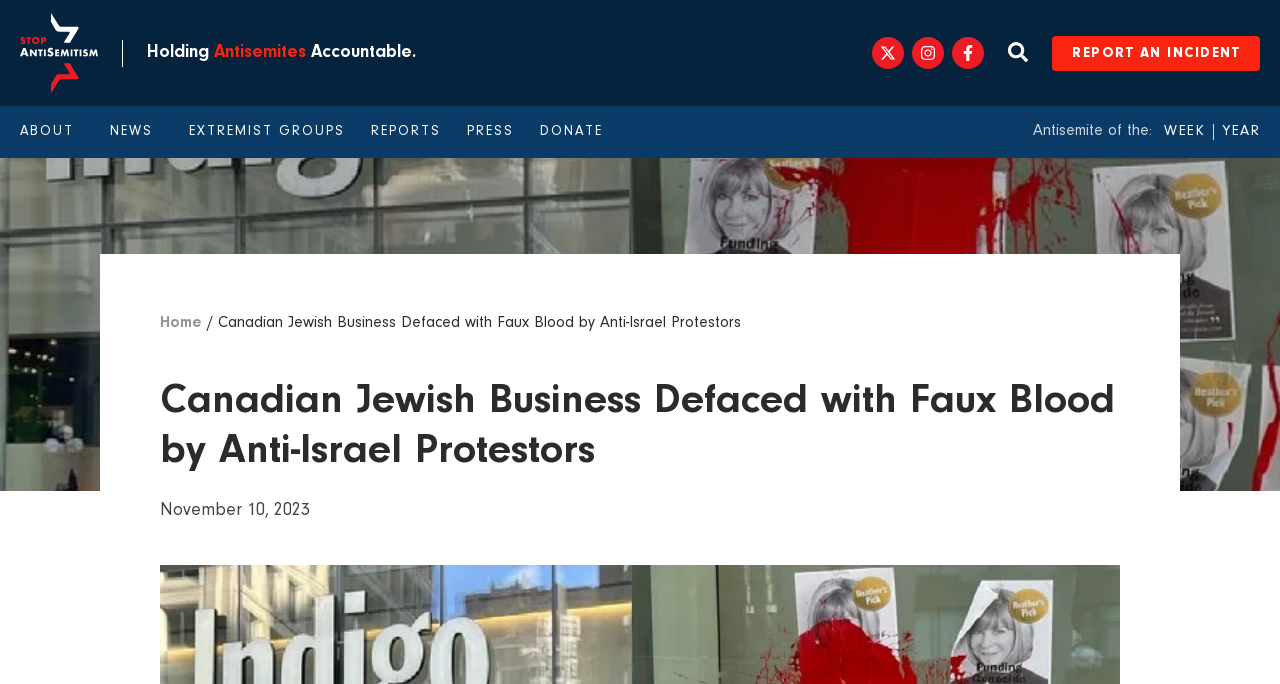Please find the bounding box coordinates for the clickable element needed to perform this instruction: "Report an incident".

[0.822, 0.052, 0.984, 0.103]